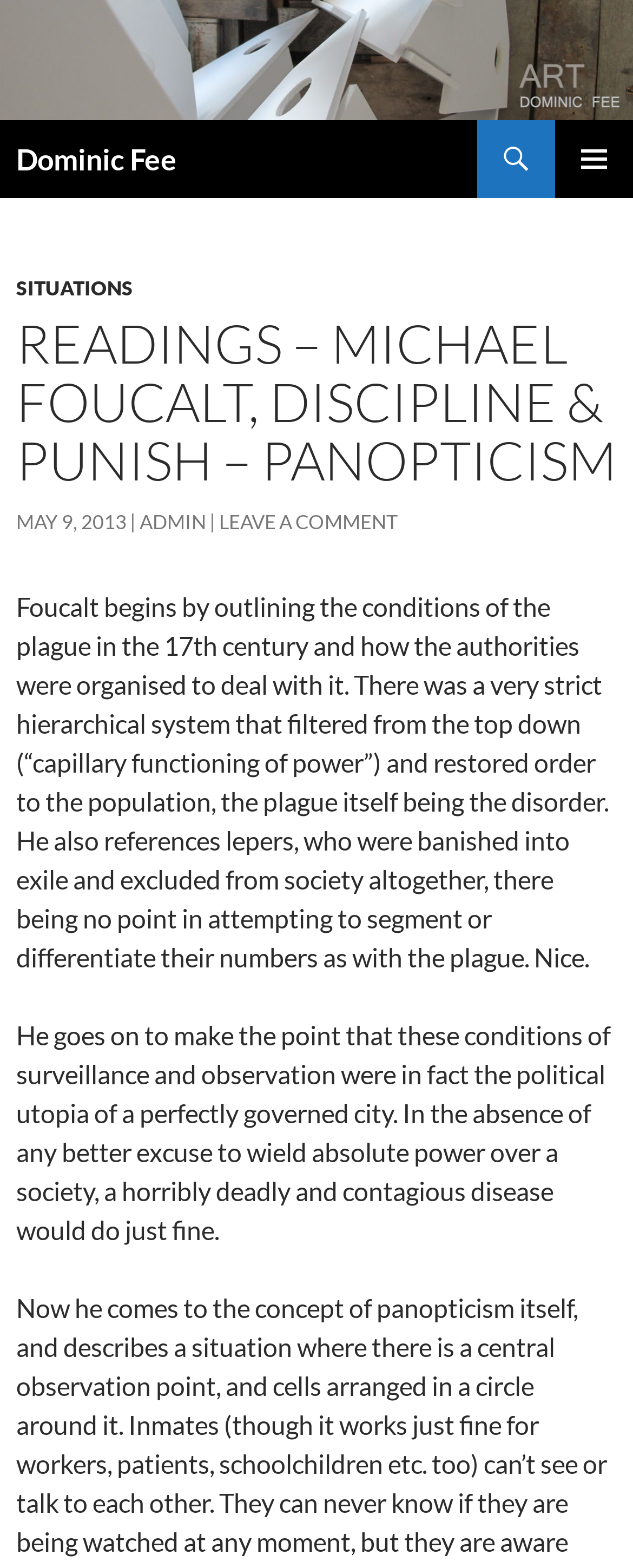Please answer the following question as detailed as possible based on the image: 
What is the topic of the reading?

I inferred this answer by looking at the heading 'READINGS – MICHAEL FOUCALT, DISCIPLINE & PUNISH – PANOPTICISM' which suggests that the topic of the reading is Panopticism.